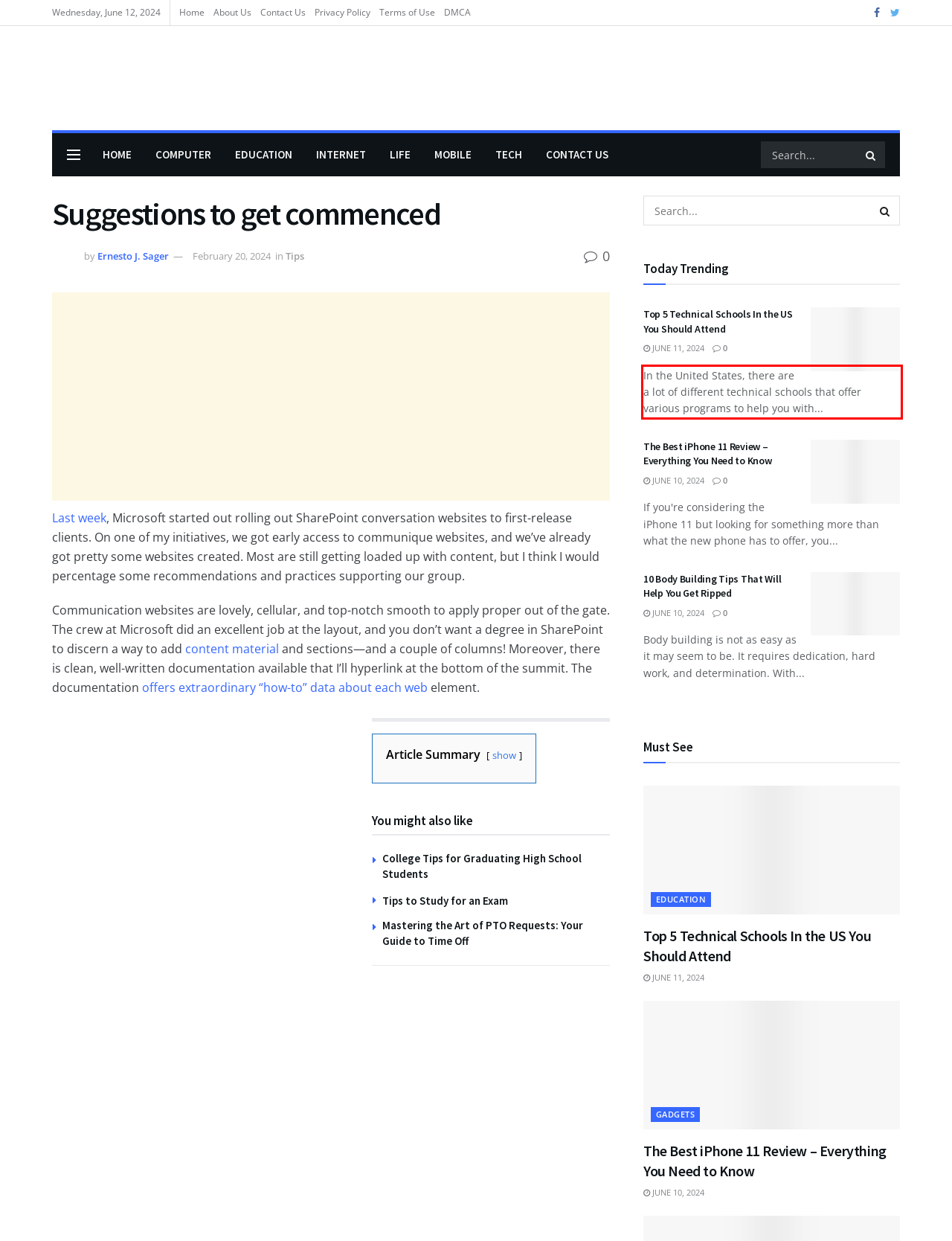Inspect the webpage screenshot that has a red bounding box and use OCR technology to read and display the text inside the red bounding box.

In the United States, there are a lot of different technical schools that offer various programs to help you with...